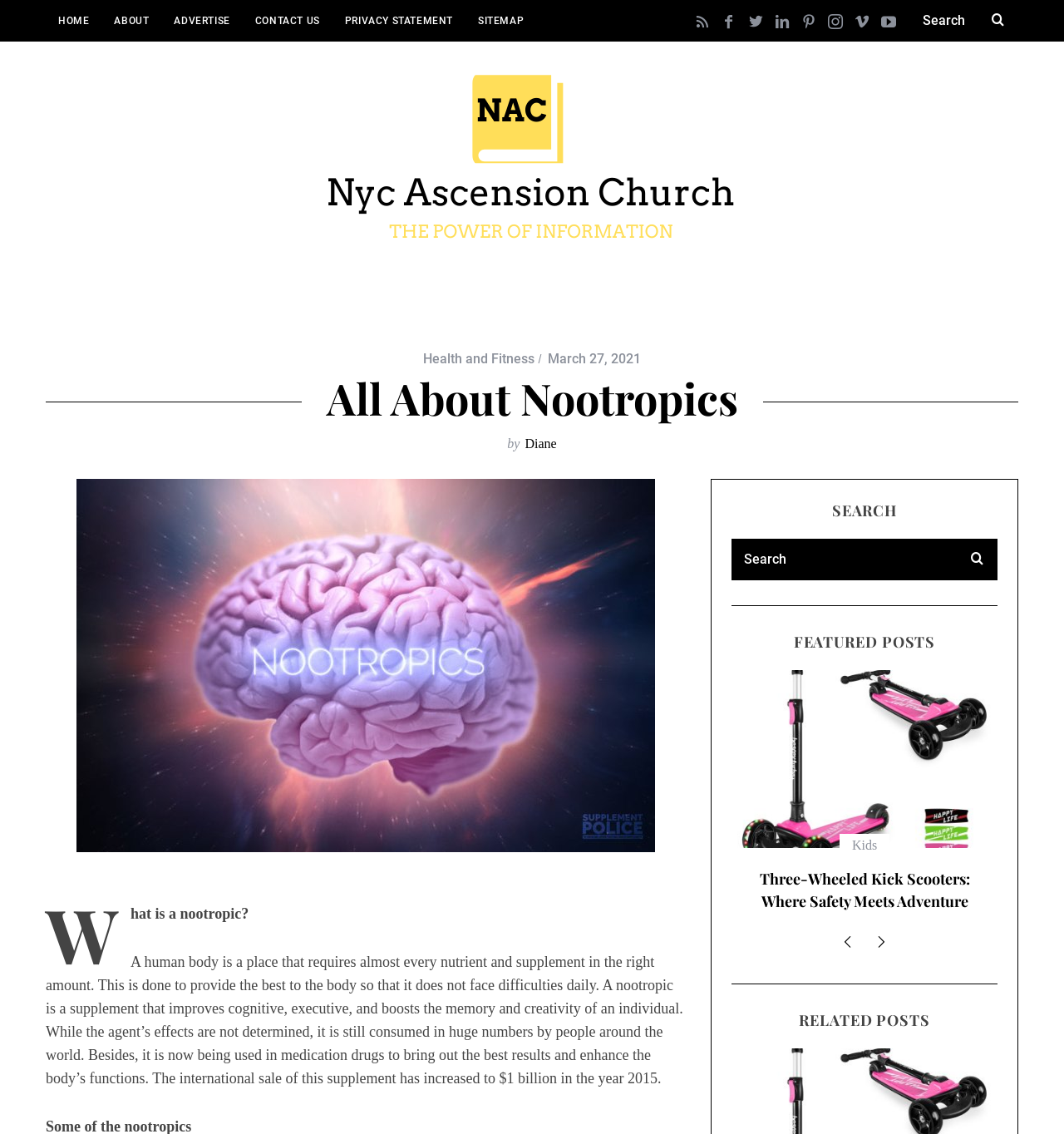What is the main topic of this webpage?
Carefully analyze the image and provide a detailed answer to the question.

Based on the webpage content, especially the heading 'All About Nootropics' and the text 'What is a nootropic?' which explains the concept of nootropics, it can be inferred that the main topic of this webpage is nootropics.